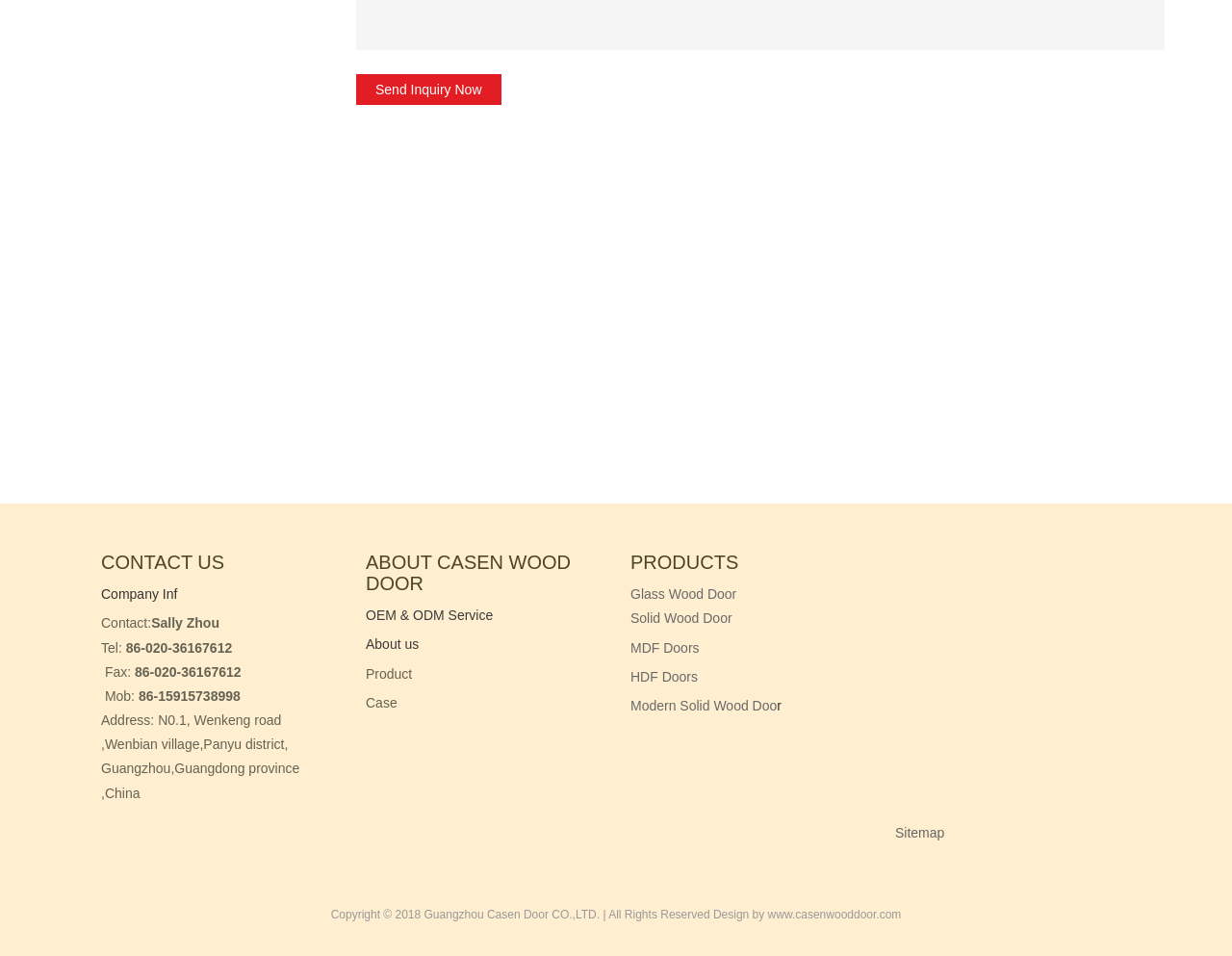Determine the bounding box coordinates of the clickable region to execute the instruction: "Check the 'Glass Wood Door' product". The coordinates should be four float numbers between 0 and 1, denoted as [left, top, right, bottom].

[0.512, 0.613, 0.598, 0.63]